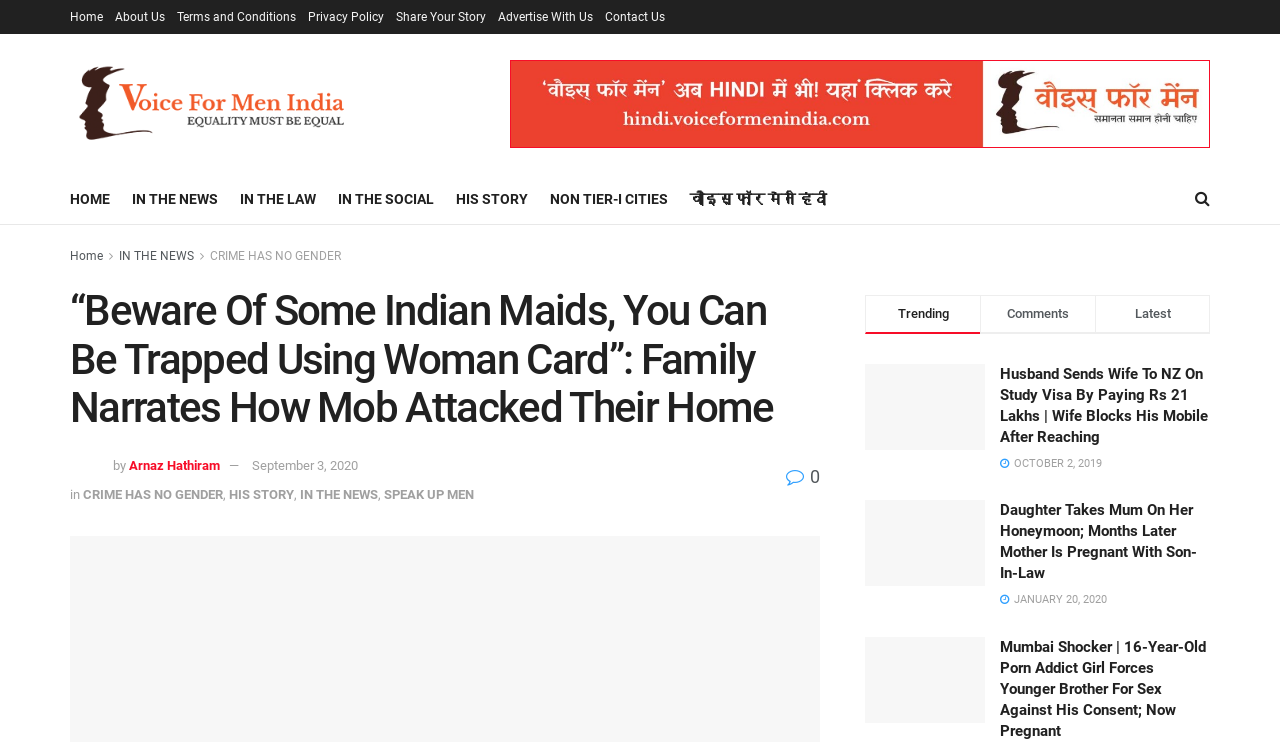Specify the bounding box coordinates of the element's region that should be clicked to achieve the following instruction: "Read the article 'Husband Sends Wife To NZ On Study Visa By Paying Rs 21 Lakhs | Wife Blocks His Mobile After Reaching'". The bounding box coordinates consist of four float numbers between 0 and 1, in the format [left, top, right, bottom].

[0.781, 0.491, 0.945, 0.604]